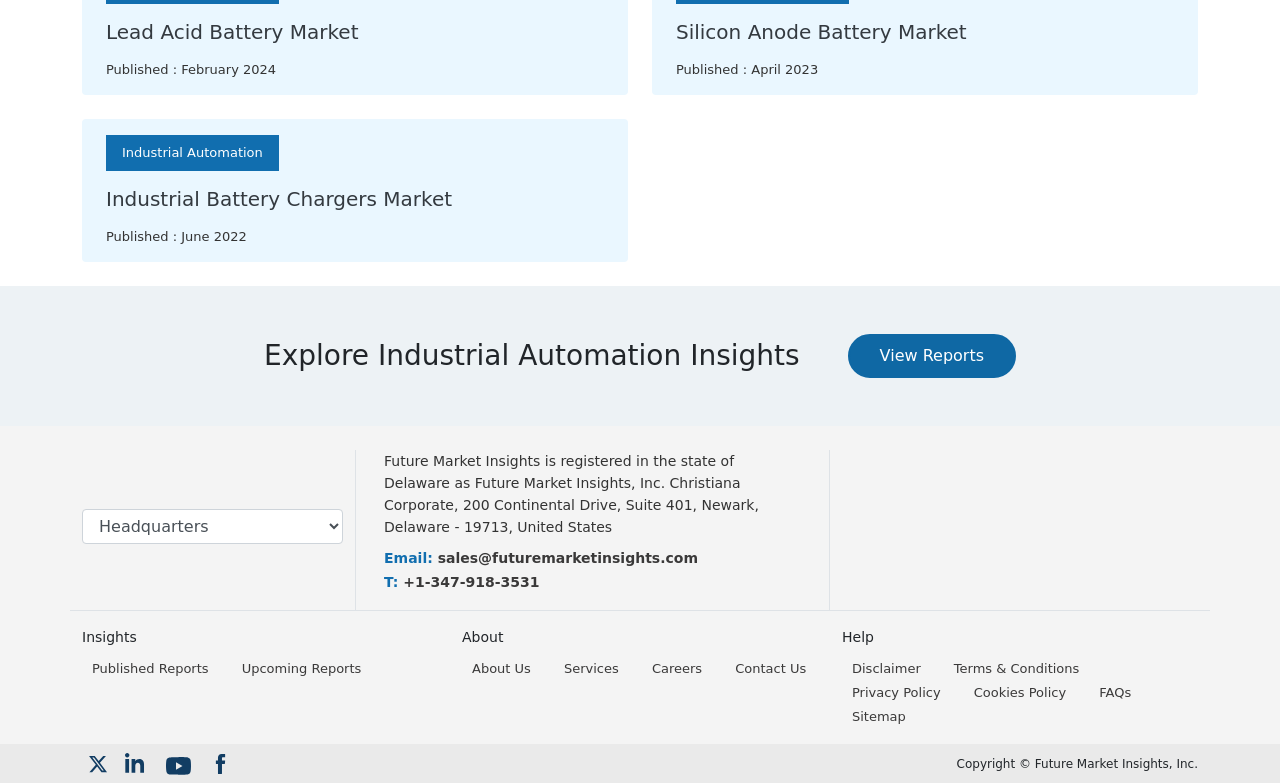How can I contact the company?
Using the information from the image, provide a comprehensive answer to the question.

I found the answer by looking at the bottom of the webpage, where the company's contact information is provided. The company can be contacted via email at 'sales@futuremarketinsights.com' or by phone at '+1-347-918-3531'.